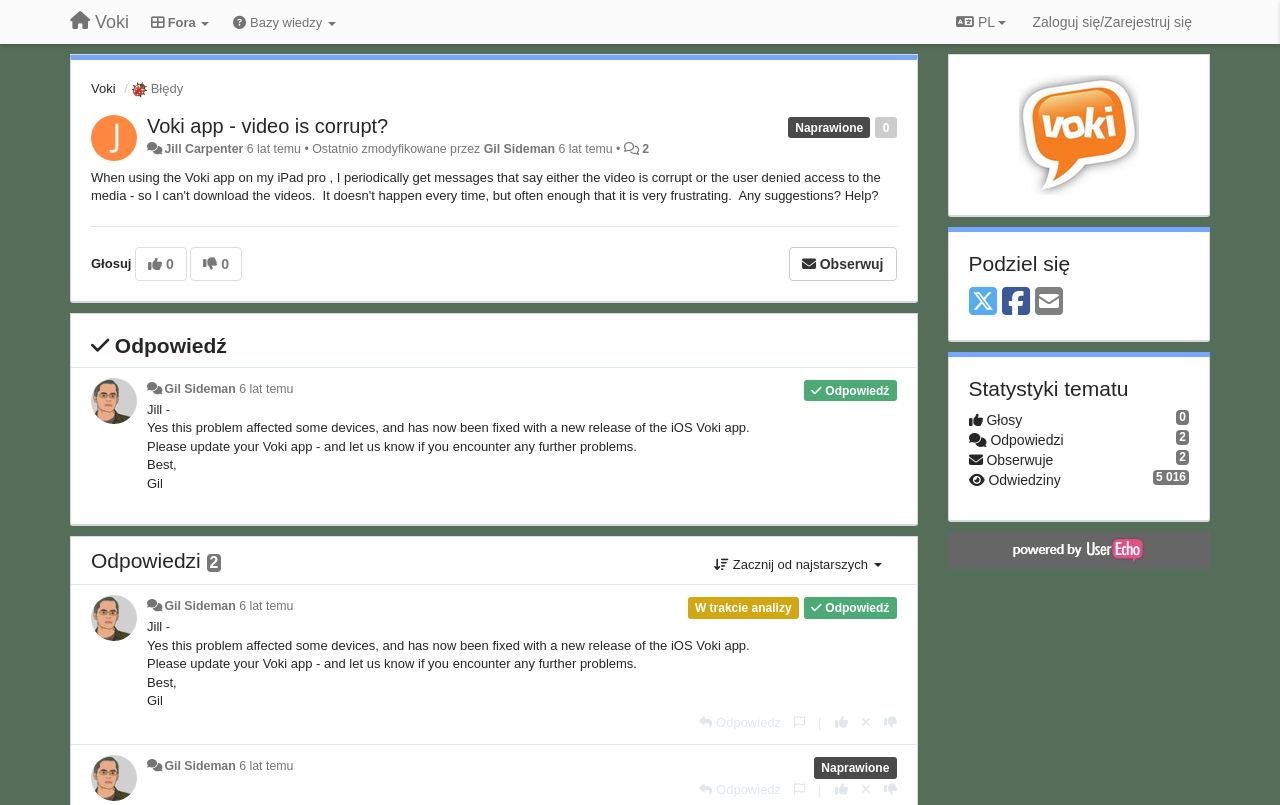Answer the question below using just one word or a short phrase: 
What is the status of the question 'Voki app - video is corrupt?'?

Naprawione